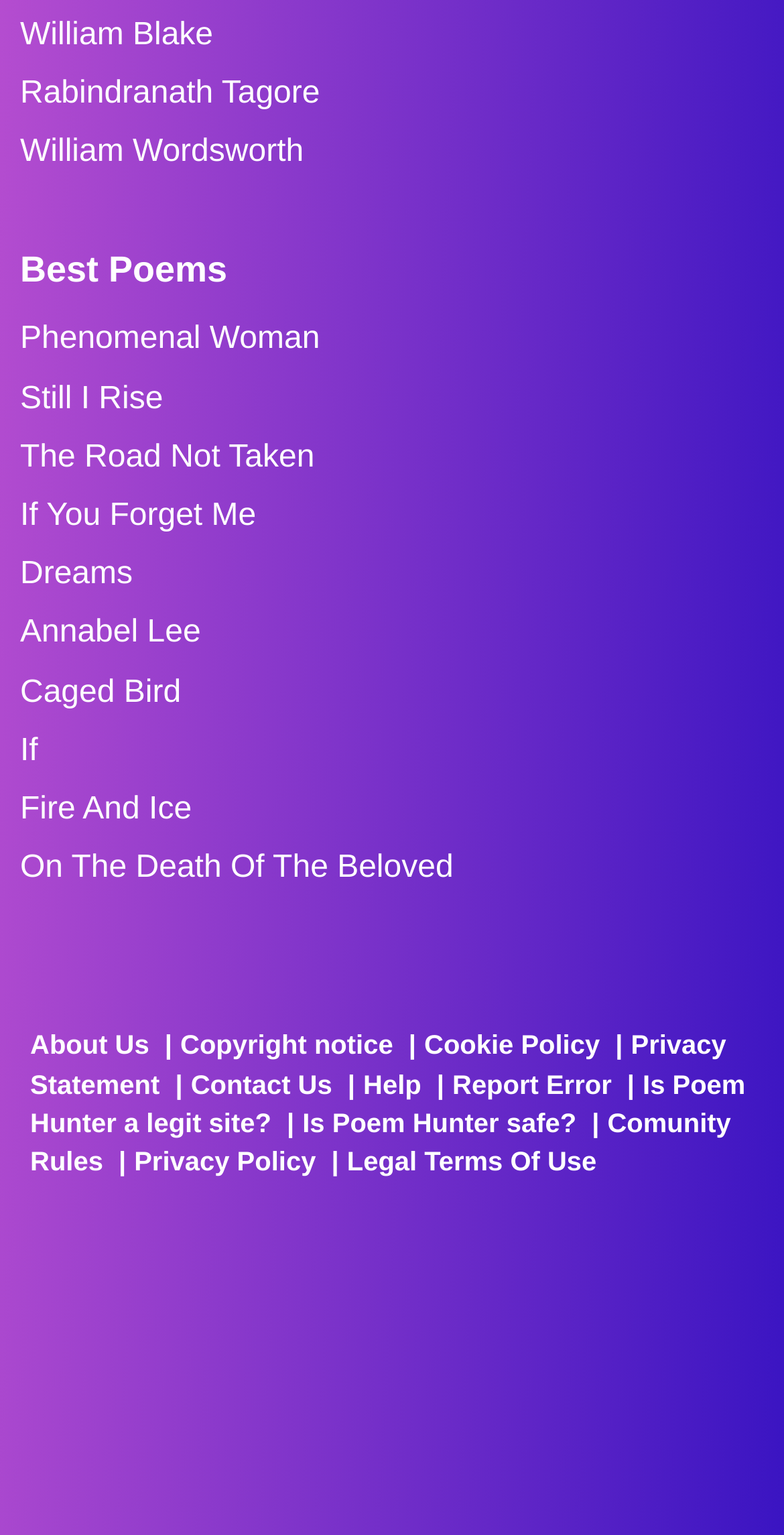Please identify the bounding box coordinates of the element's region that should be clicked to execute the following instruction: "Visit the About Us page". The bounding box coordinates must be four float numbers between 0 and 1, i.e., [left, top, right, bottom].

[0.038, 0.671, 0.19, 0.691]